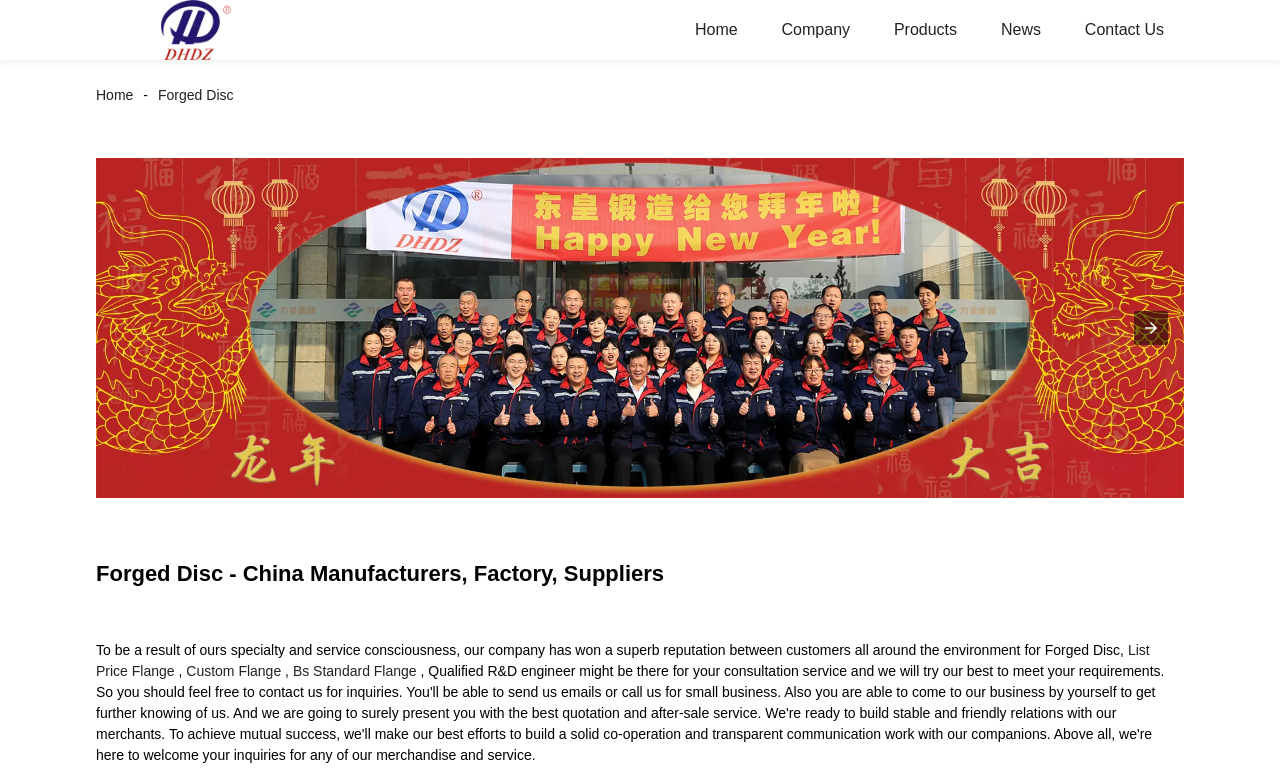What are the types of flanges mentioned?
Kindly offer a comprehensive and detailed response to the question.

The types of flanges mentioned on the webpage are List Price Flange, Custom Flange, and Bs Standard Flange, which are linked as separate options.